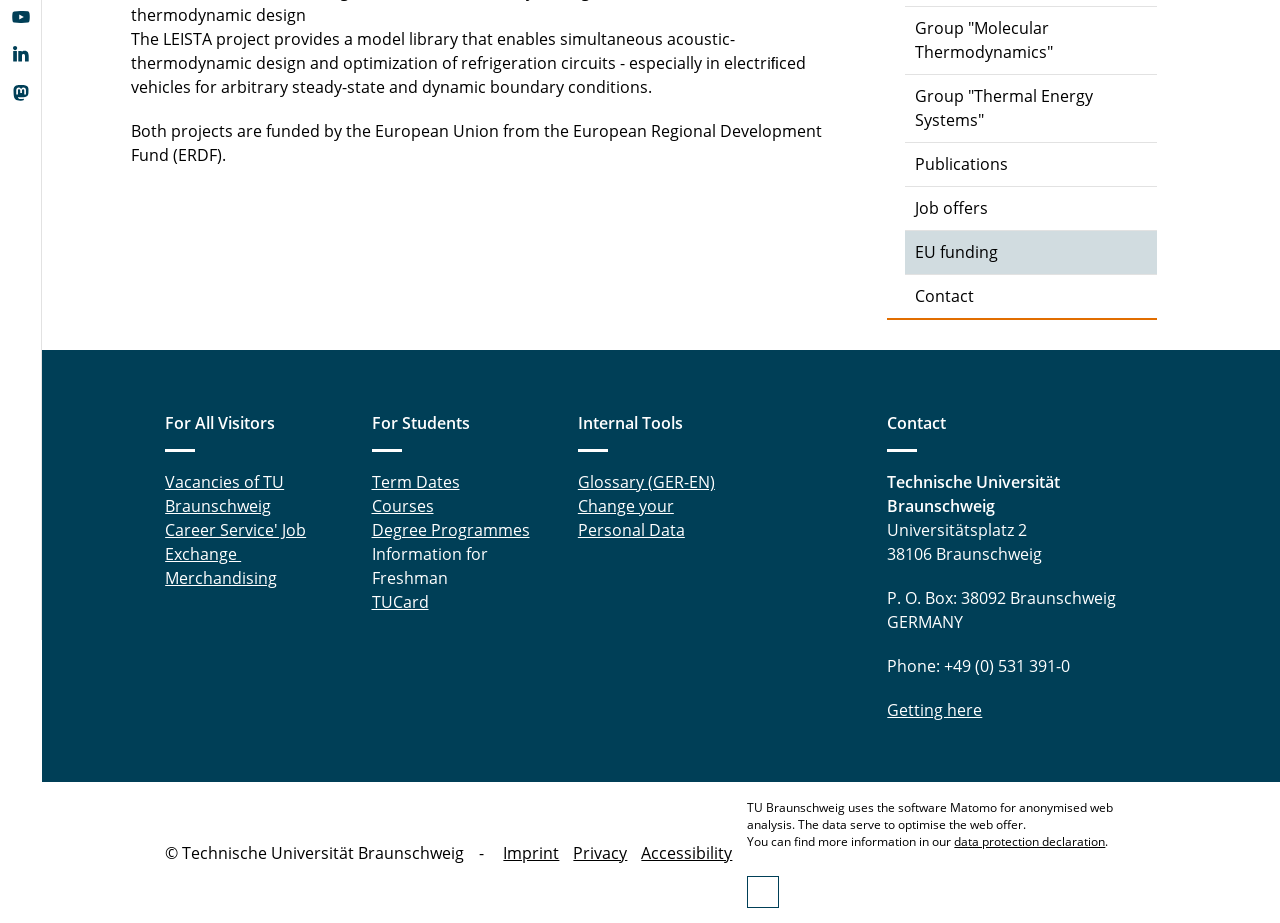Predict the bounding box of the UI element based on the description: "parent_node: Email * aria-describedby="email-notes" name="email"". The coordinates should be four float numbers between 0 and 1, formatted as [left, top, right, bottom].

None